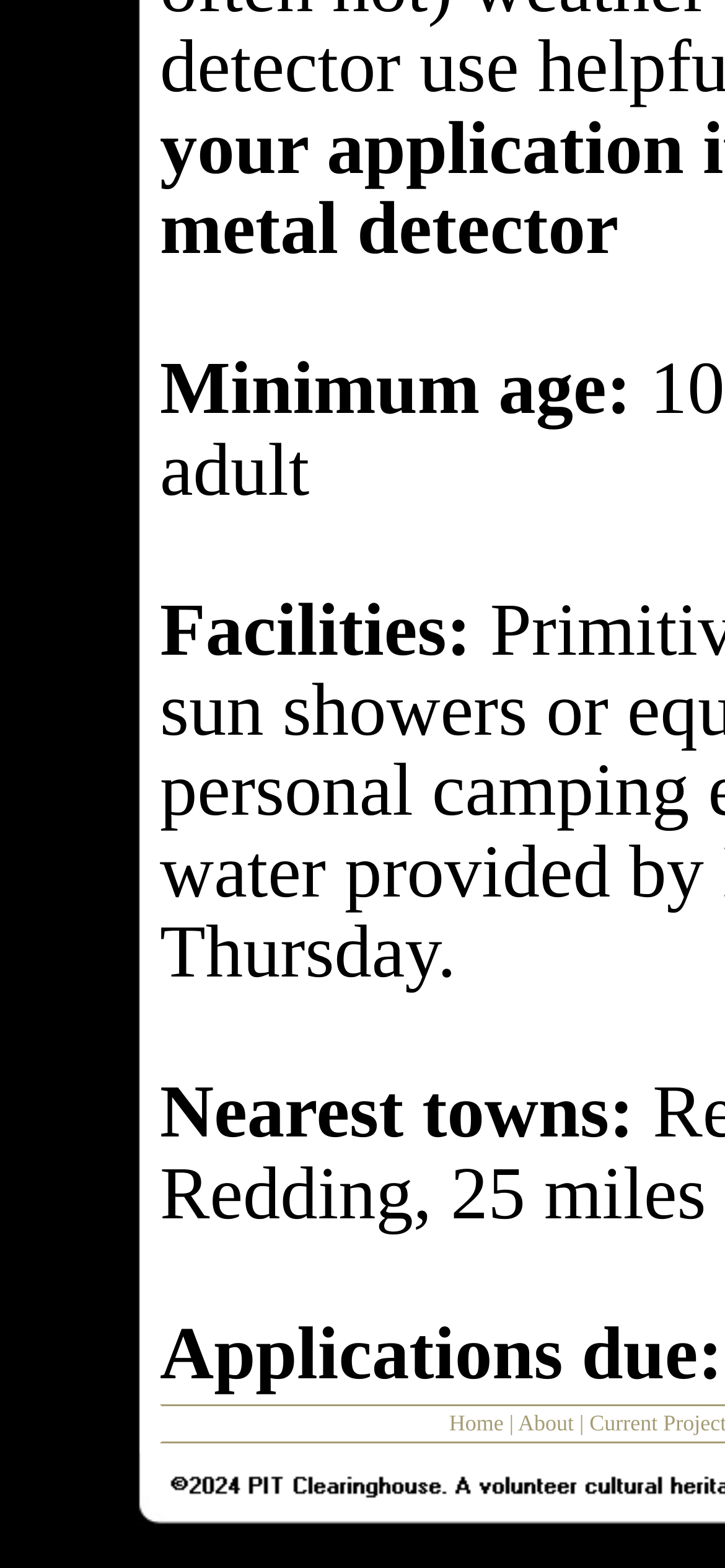With reference to the image, please provide a detailed answer to the following question: How many nearest towns are listed?

The webpage lists 'Nearest towns:' but does not provide any specific town, so it's not possible to determine how many nearest towns are listed.